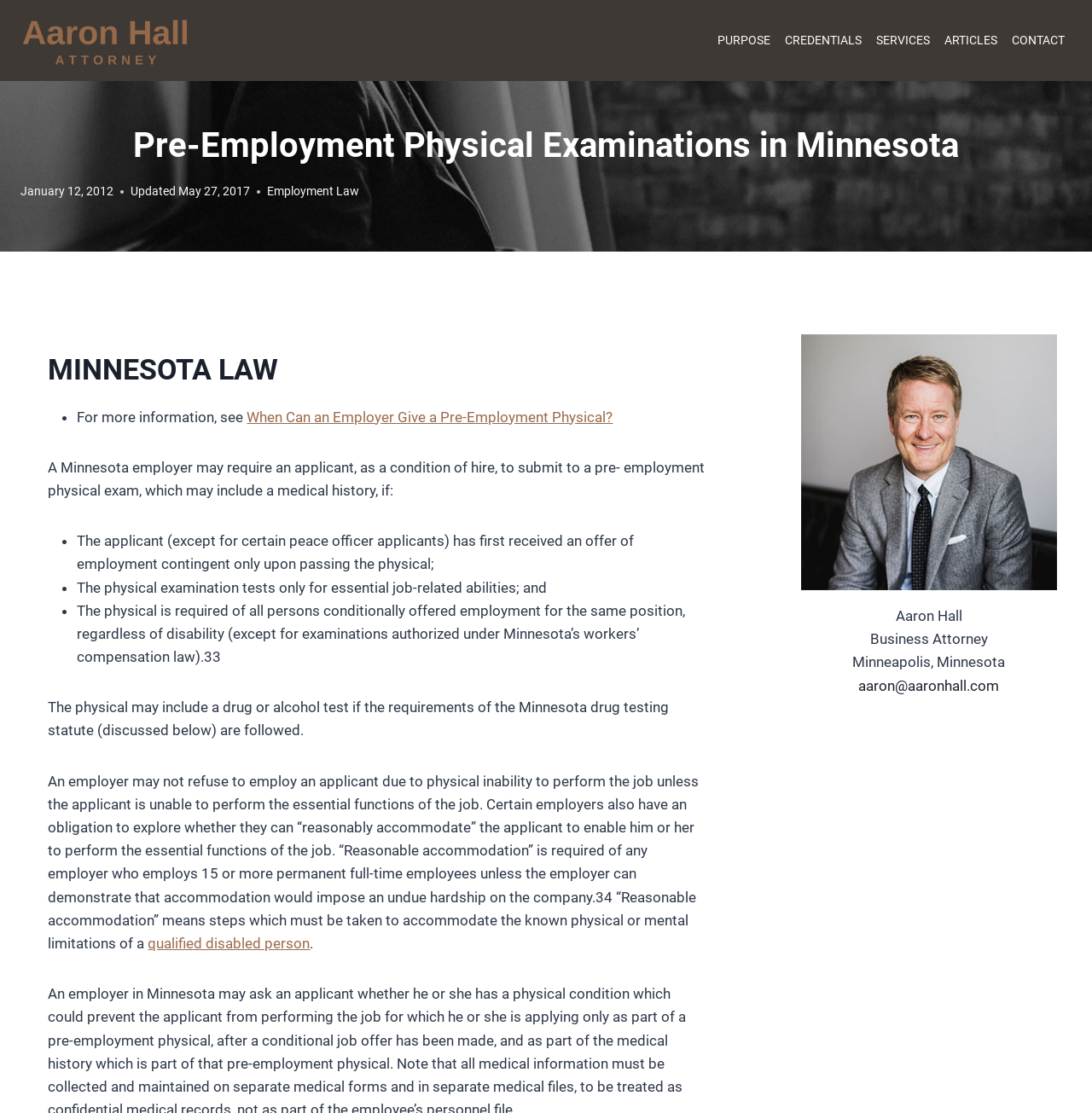Please predict the bounding box coordinates (top-left x, top-left y, bottom-right x, bottom-right y) for the UI element in the screenshot that fits the description: Employment Law

[0.245, 0.166, 0.329, 0.178]